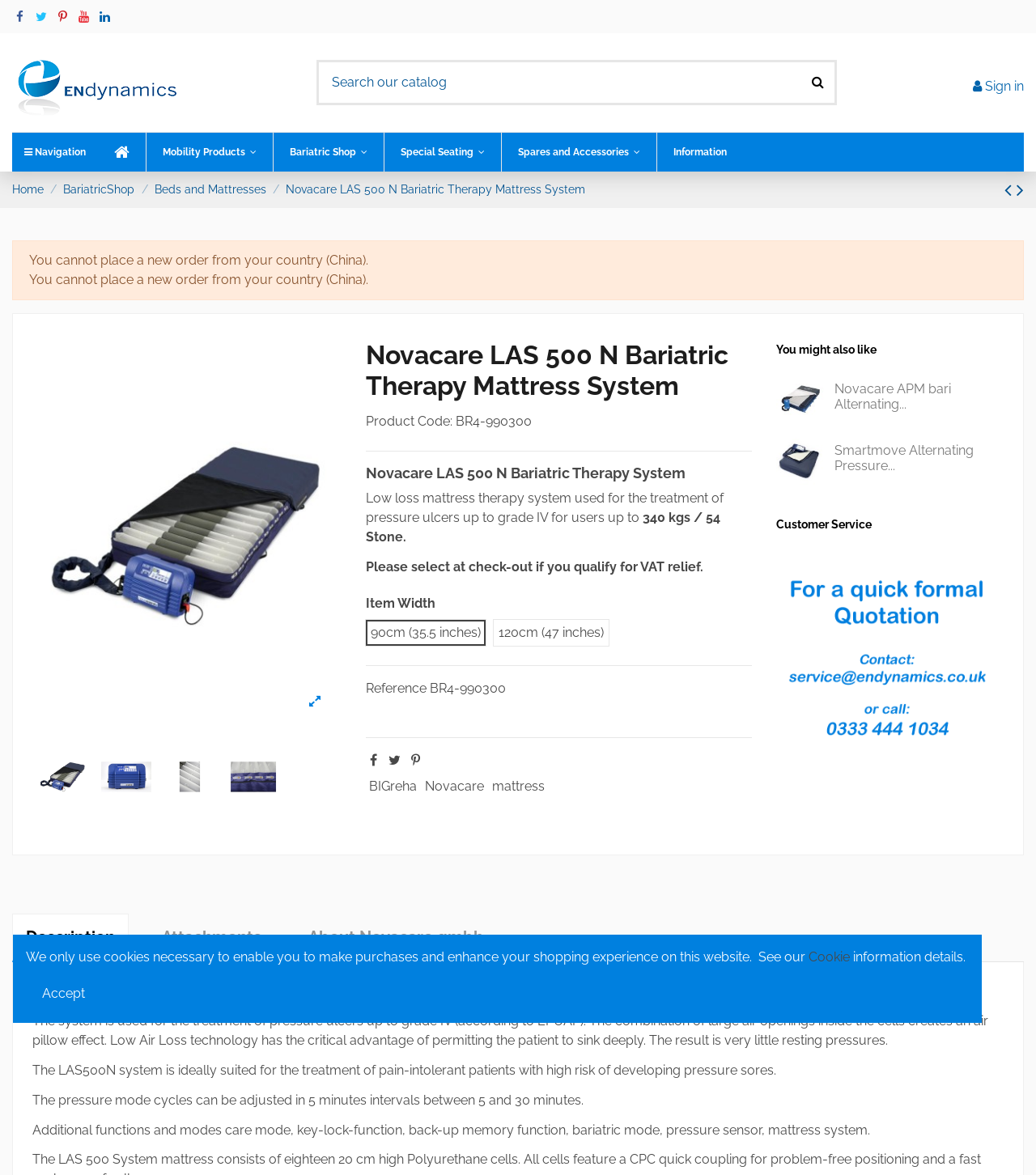Please find the bounding box coordinates of the element that must be clicked to perform the given instruction: "Check Black cherry nutrition". The coordinates should be four float numbers from 0 to 1, i.e., [left, top, right, bottom].

None